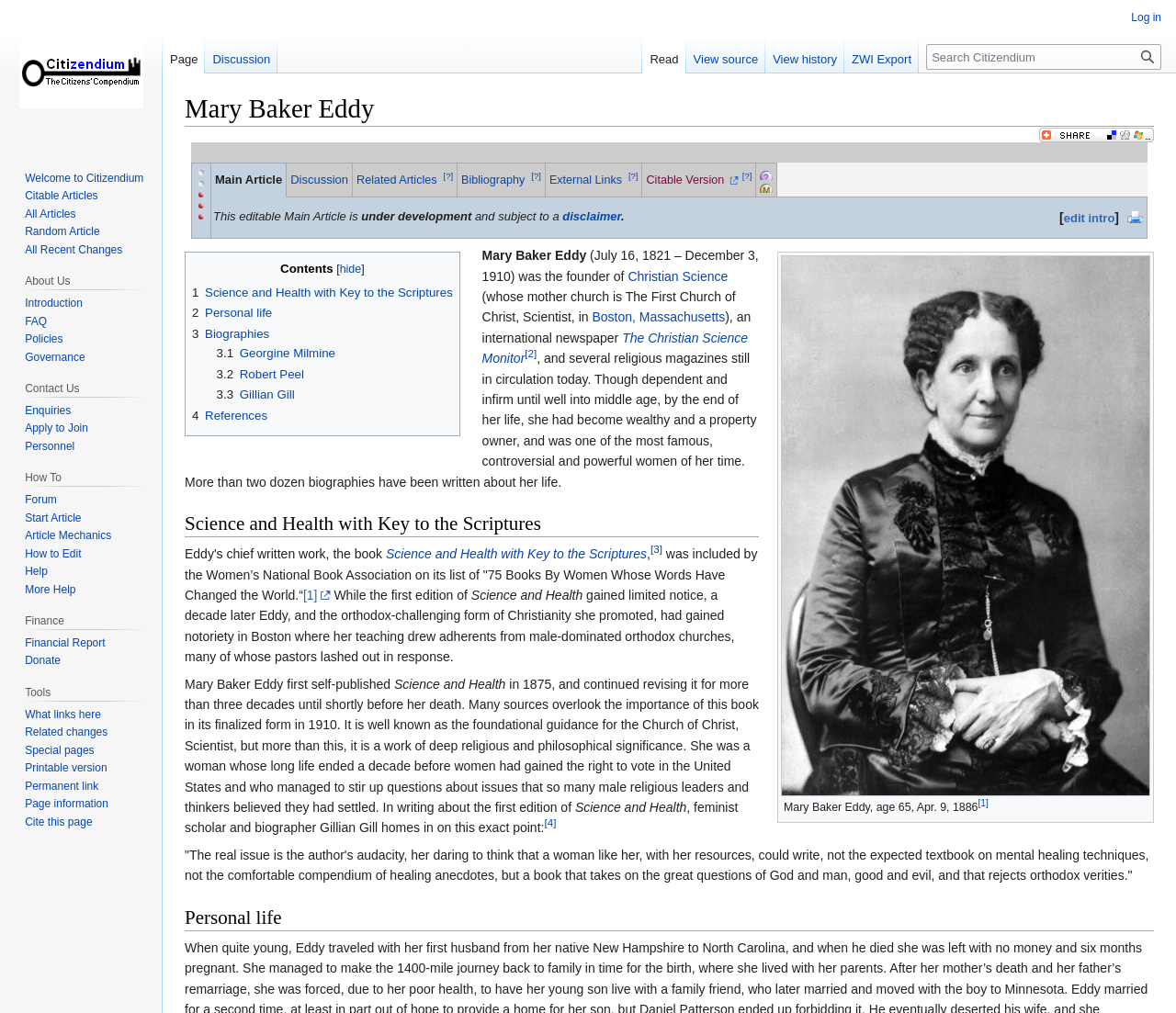How many biographies have been written about Mary Baker Eddy?
Use the image to answer the question with a single word or phrase.

More than two dozen